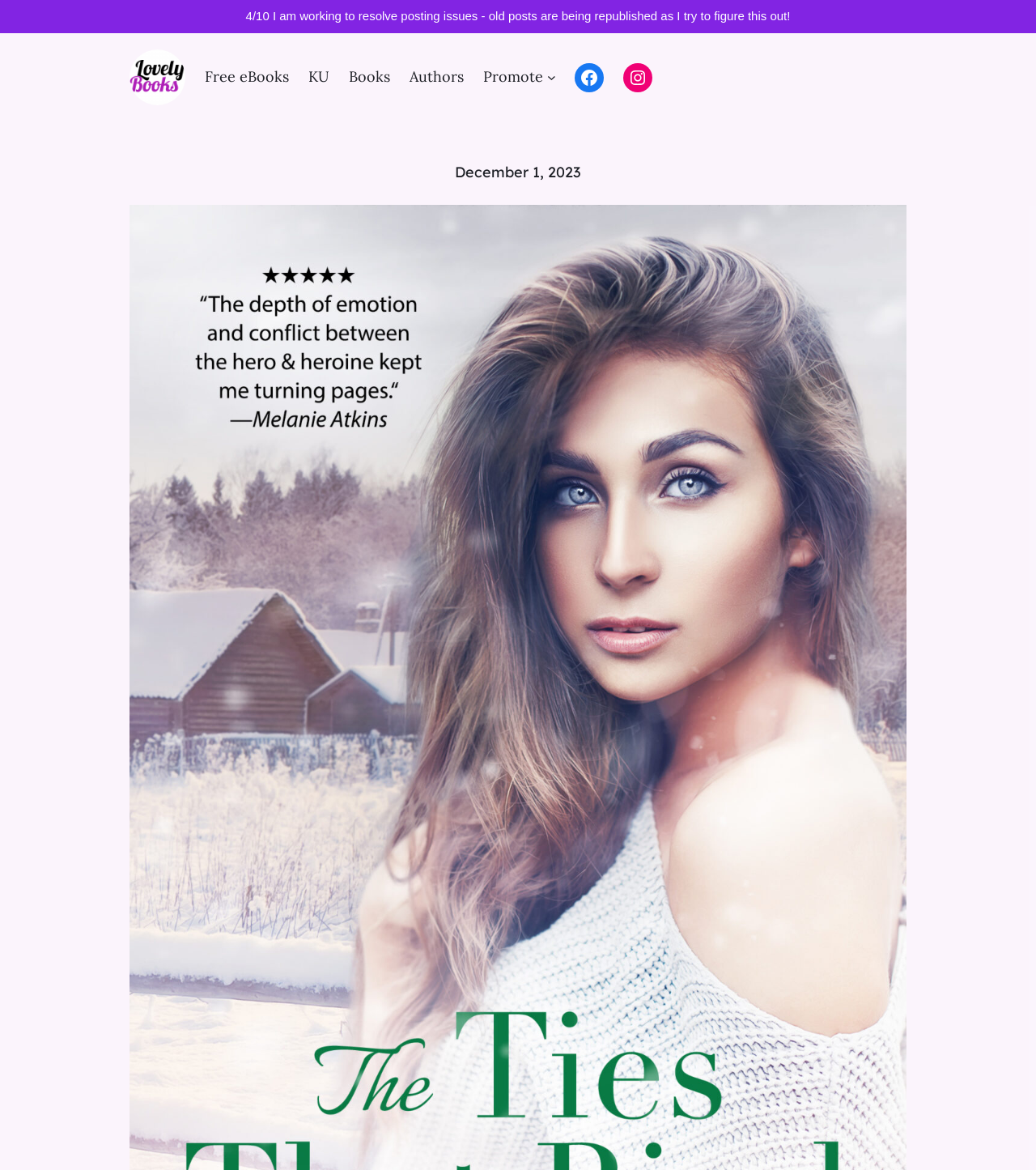How many social media links are there?
Answer the question in as much detail as possible.

There are two social media links, Facebook and Instagram, which can be found in the navigation sidebar on the left side of the page.